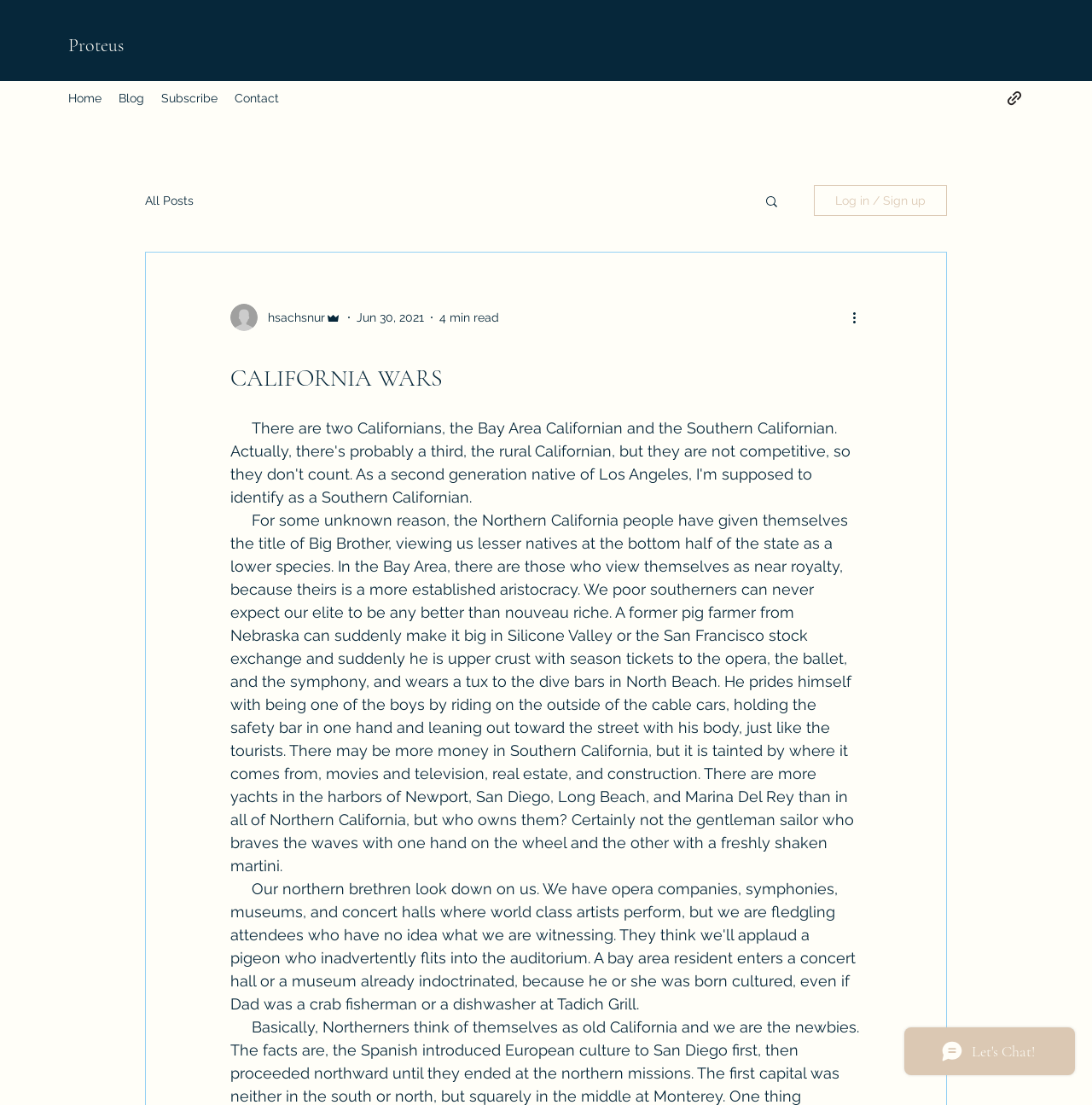Based on the image, provide a detailed response to the question:
How many minutes does it take to read the current blog post?

I found the text '4 min read' which indicates the time it takes to read the current blog post.